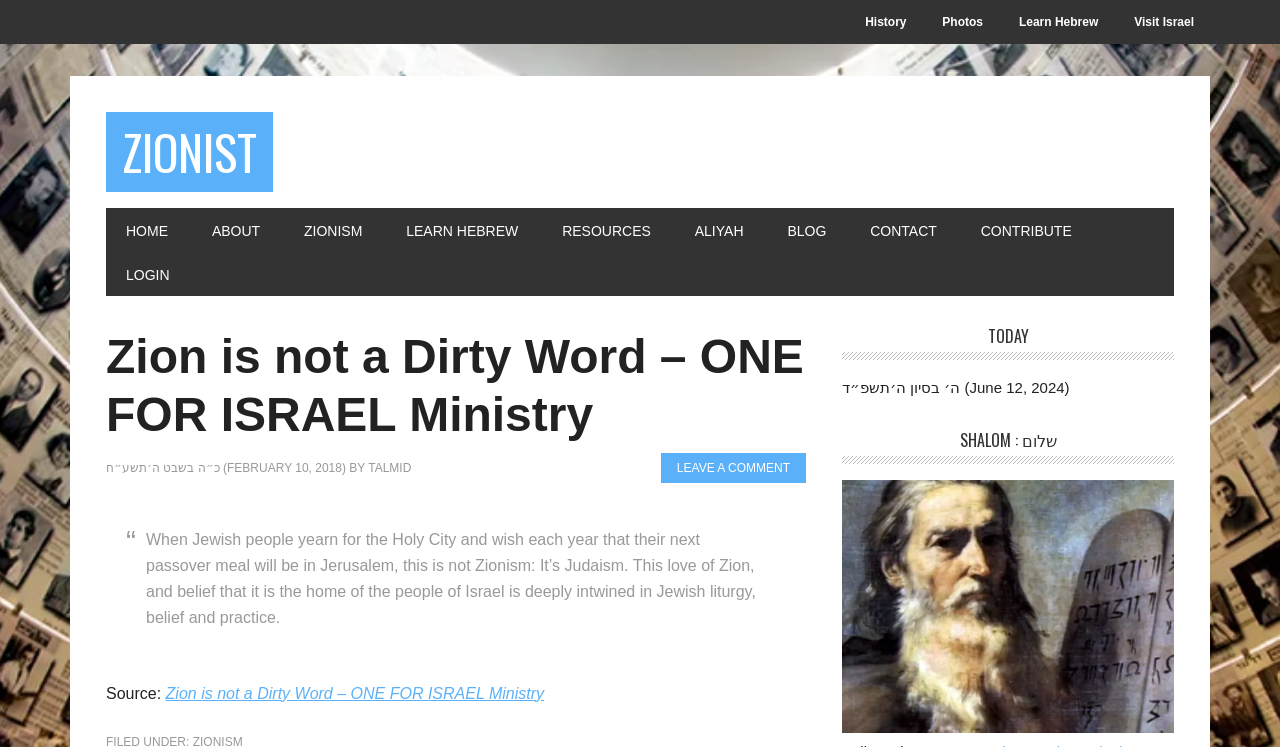Find the bounding box coordinates for the UI element whose description is: "anthony@prowriting.biz". The coordinates should be four float numbers between 0 and 1, in the format [left, top, right, bottom].

None